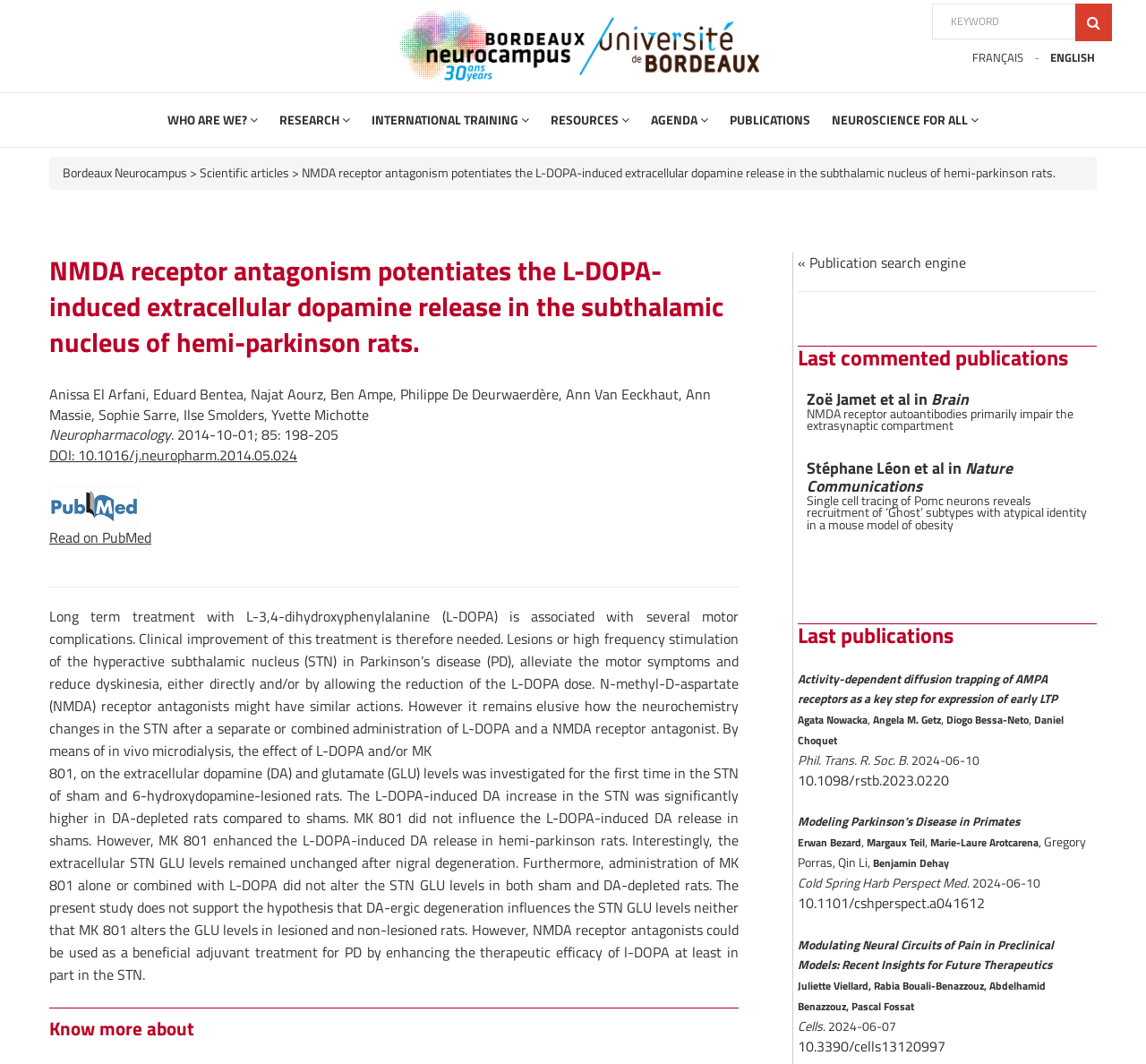Consider the image and give a detailed and elaborate answer to the question: 
Who are the authors of the scientific article?

I found the answer by looking at the main content section of the webpage, where the authors' names are listed below the title of the scientific article.